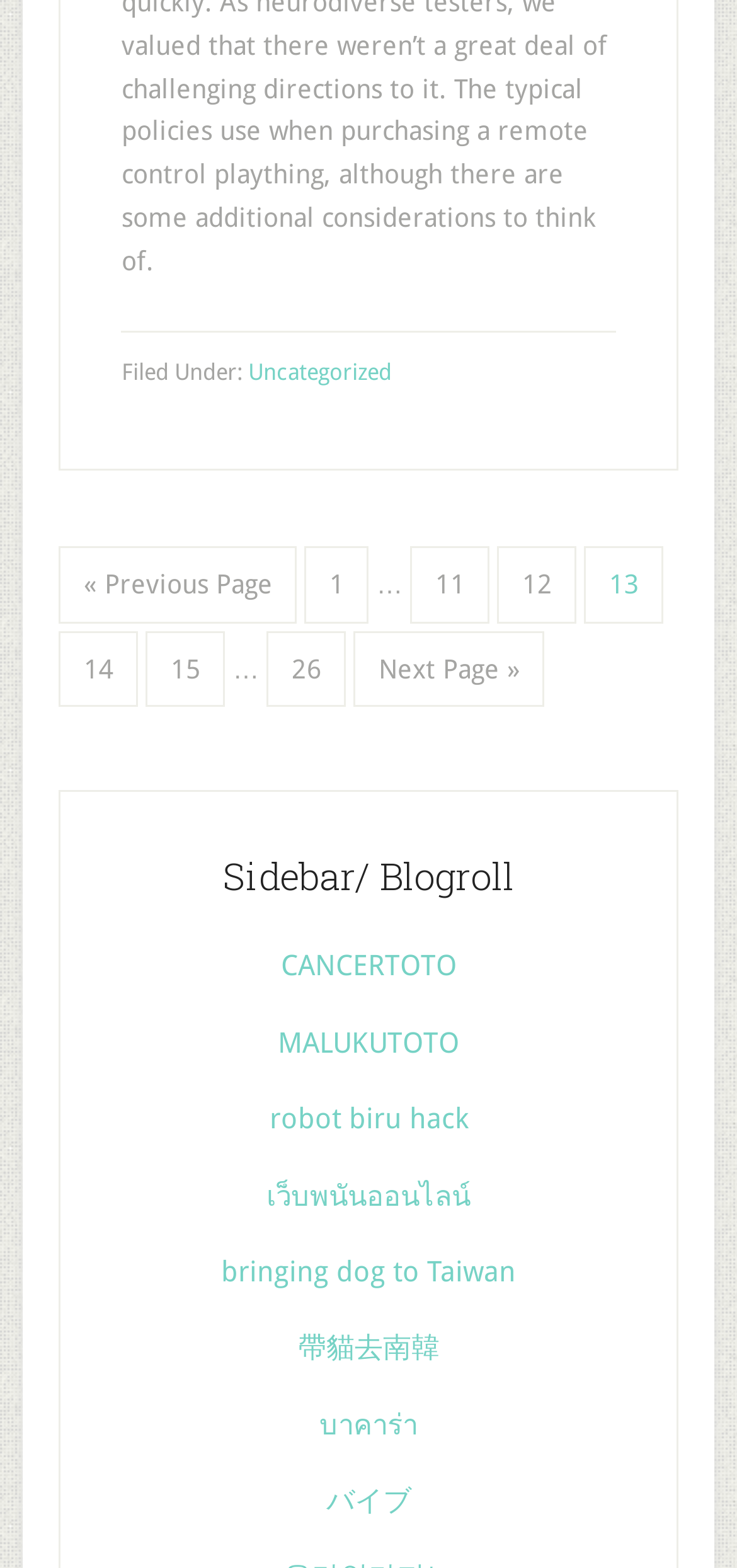How many pages are there in total?
Provide a thorough and detailed answer to the question.

The webpage has a pagination section with links to different pages, including '« Previous Page', '1', '11', '12', '13', '14', and 'Next Page »'. This suggests that there are at least 14 pages in total.